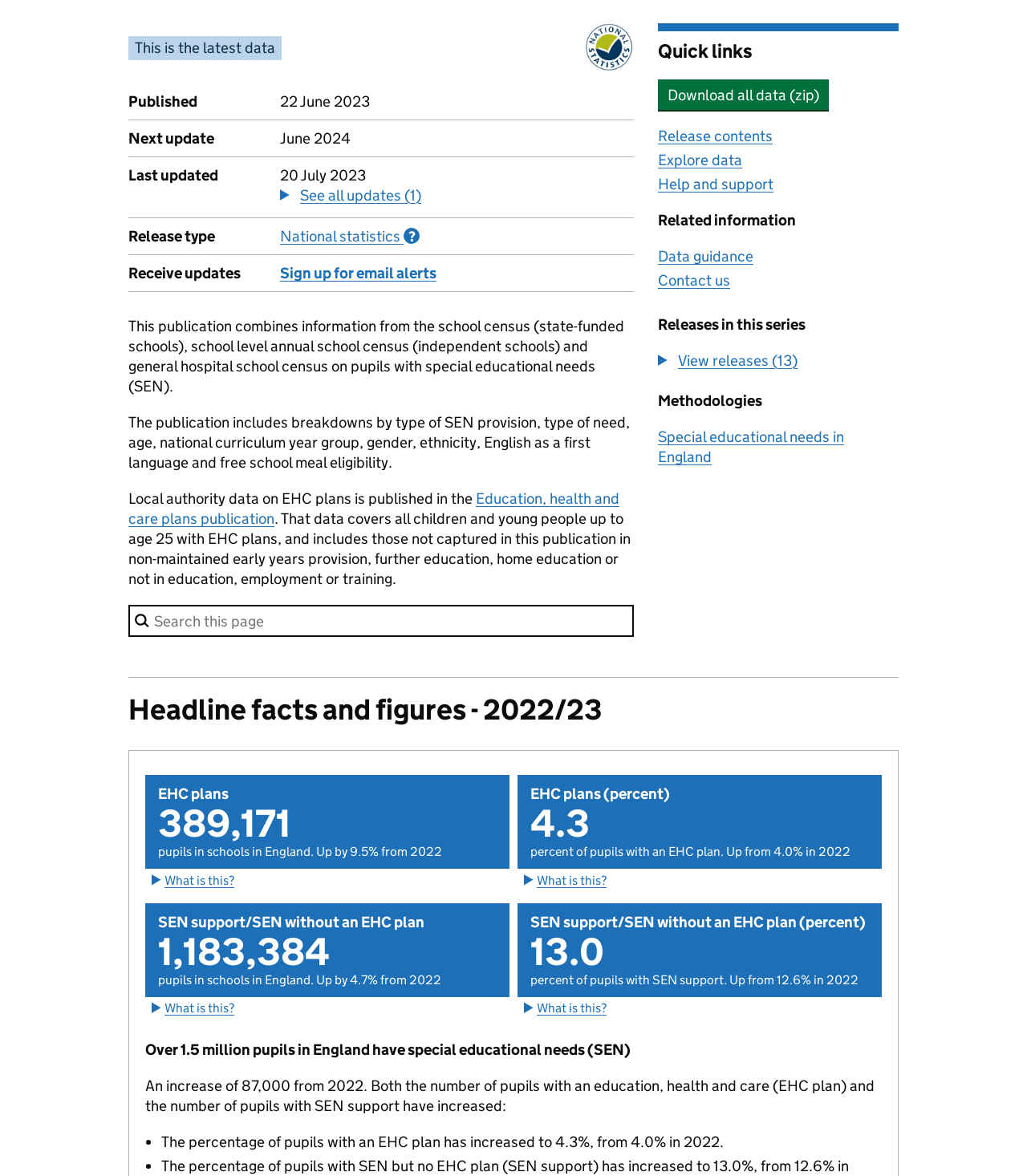Determine the bounding box for the UI element as described: "Download all data (zip)". The coordinates should be represented as four float numbers between 0 and 1, formatted as [left, top, right, bottom].

[0.641, 0.068, 0.807, 0.093]